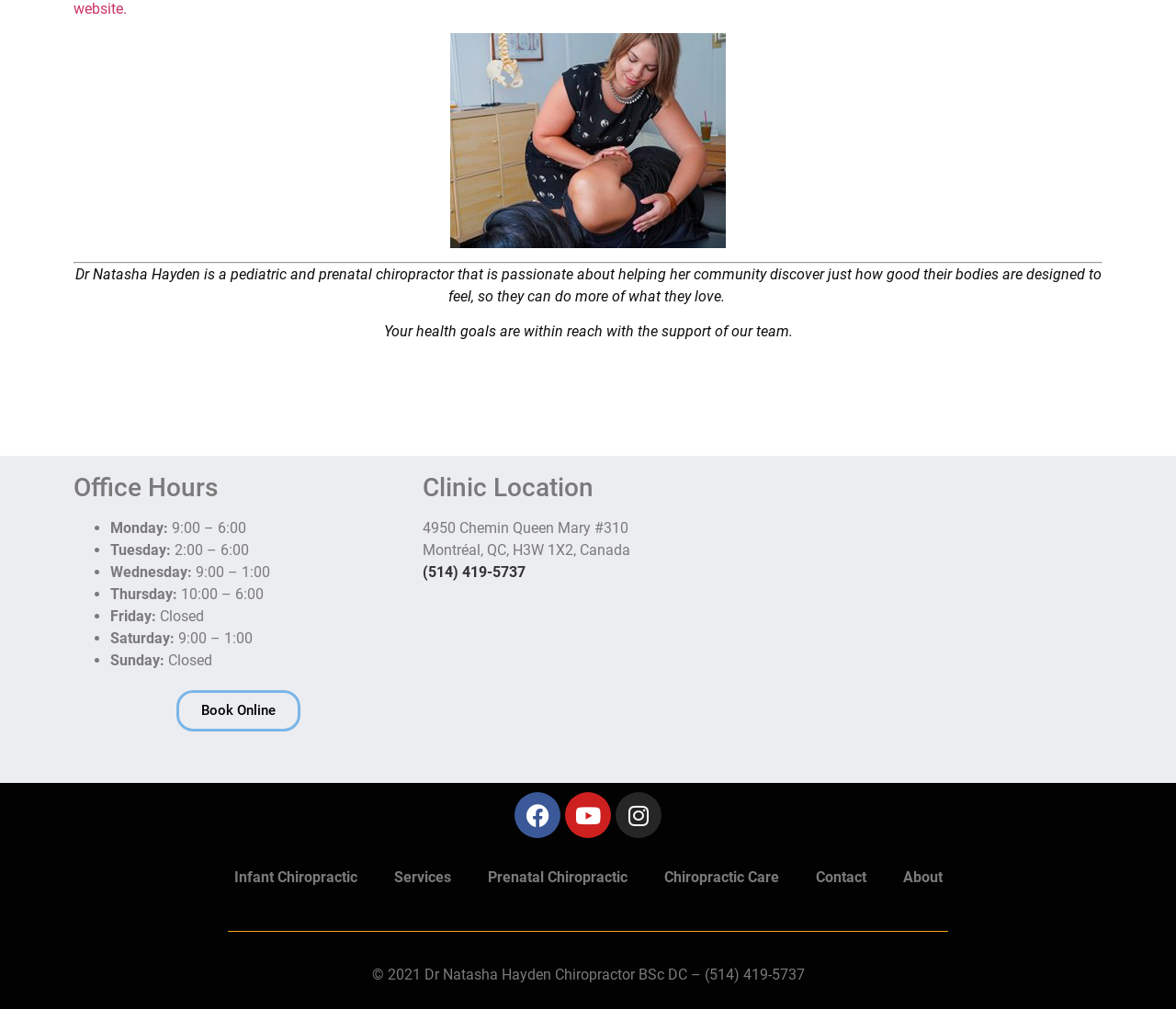Please identify the coordinates of the bounding box for the clickable region that will accomplish this instruction: "Click the 'Book Online' link".

[0.15, 0.684, 0.256, 0.725]